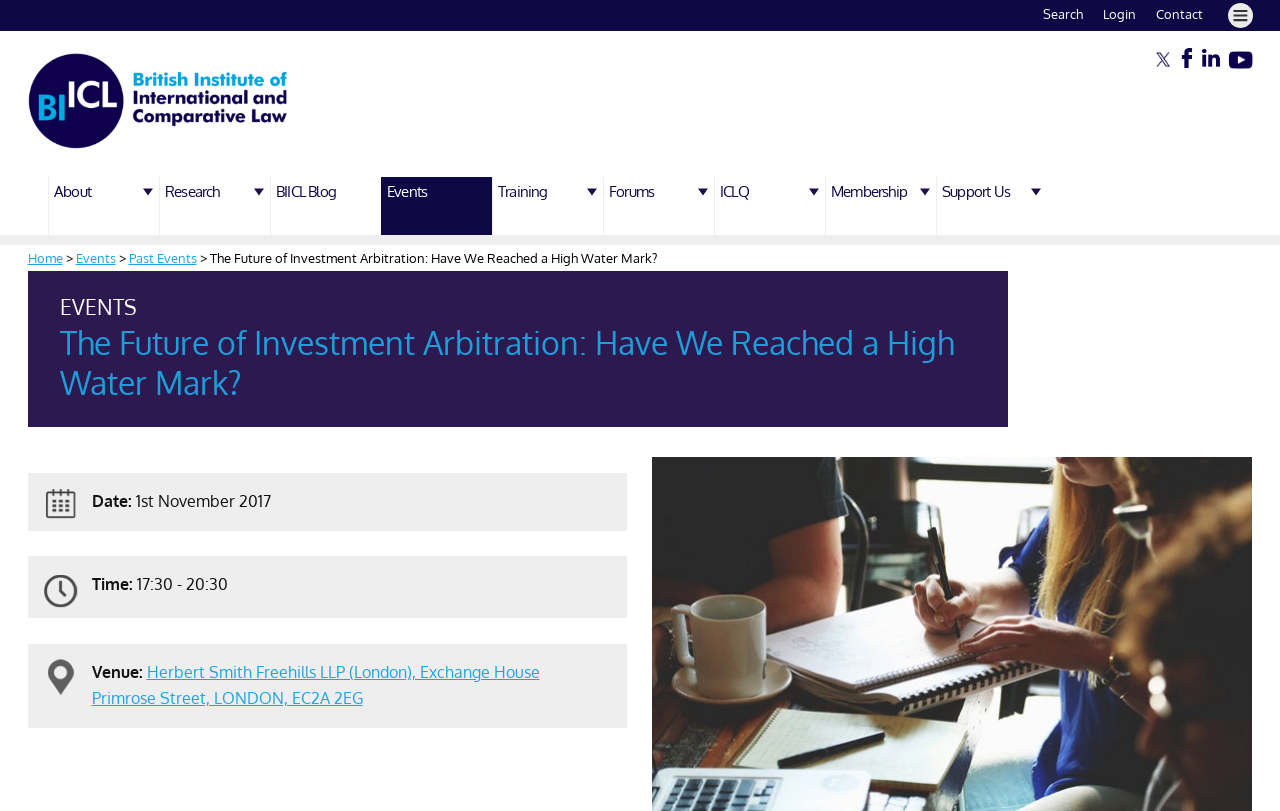Your task is to find and give the main heading text of the webpage.

The Future of Investment Arbitration: Have We Reached a High Water Mark?